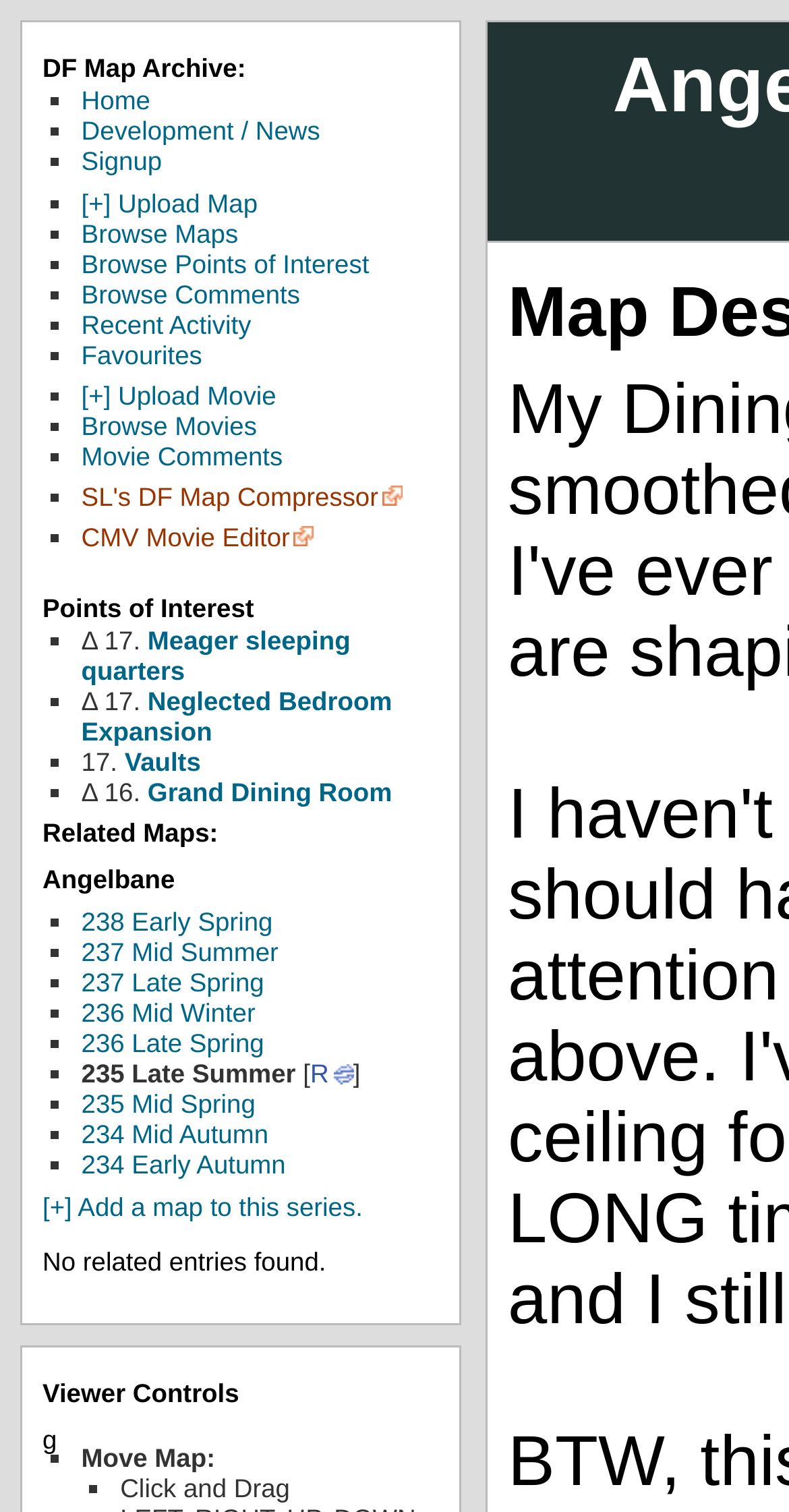Answer the question below using just one word or a short phrase: 
What is the purpose of the 'Viewer Controls' section?

Control map movement